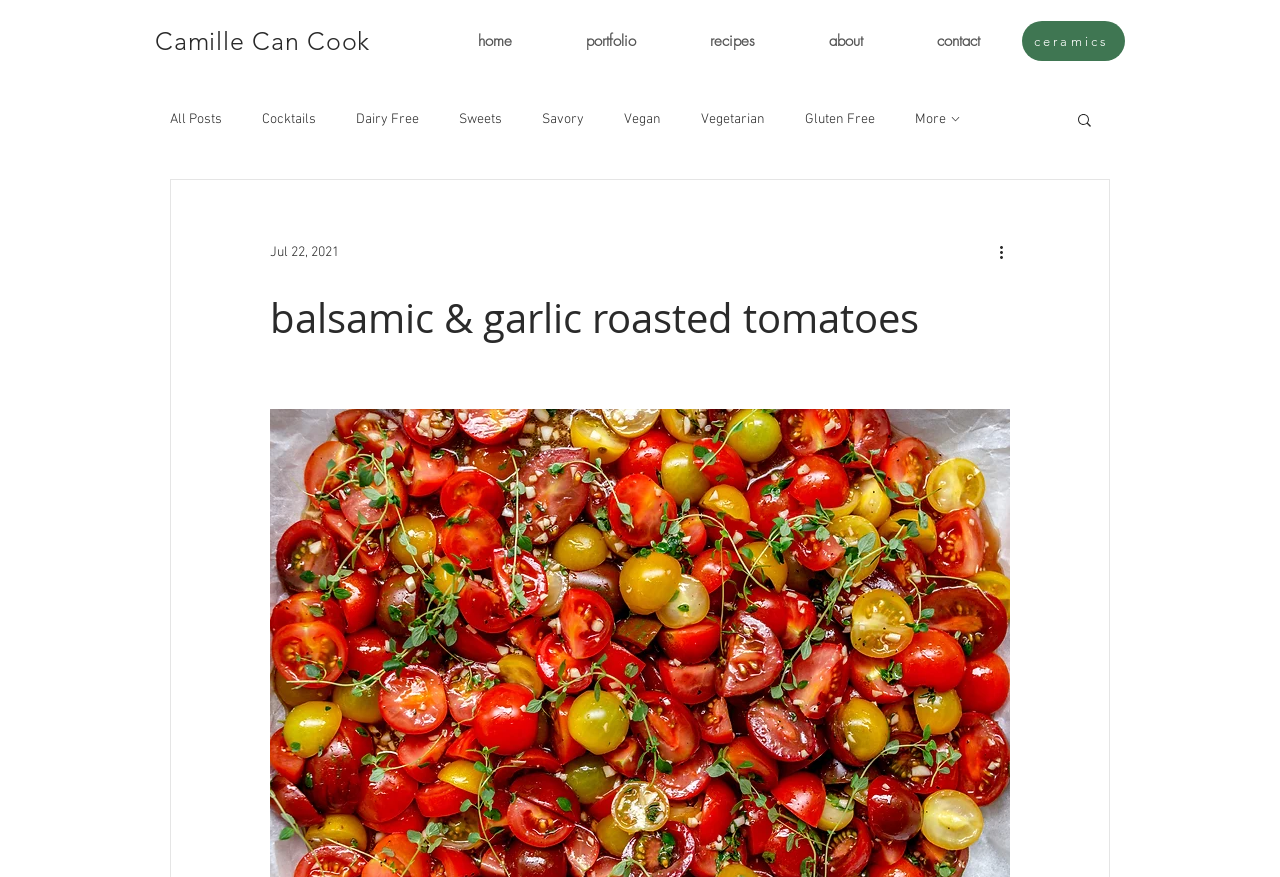Highlight the bounding box coordinates of the element that should be clicked to carry out the following instruction: "view all posts". The coordinates must be given as four float numbers ranging from 0 to 1, i.e., [left, top, right, bottom].

[0.133, 0.126, 0.173, 0.145]